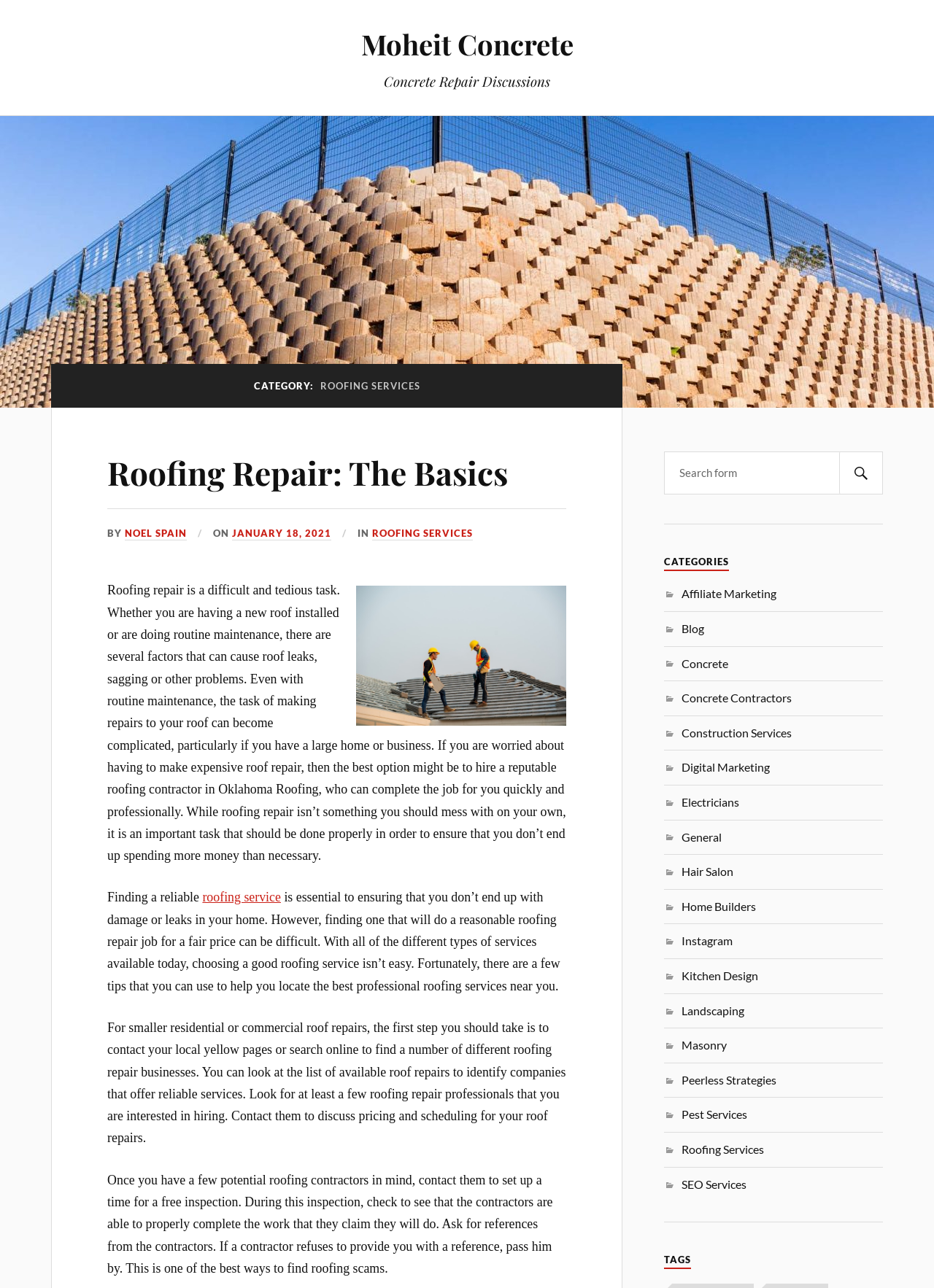Find and specify the bounding box coordinates that correspond to the clickable region for the instruction: "Visit the ToughPigs store".

None